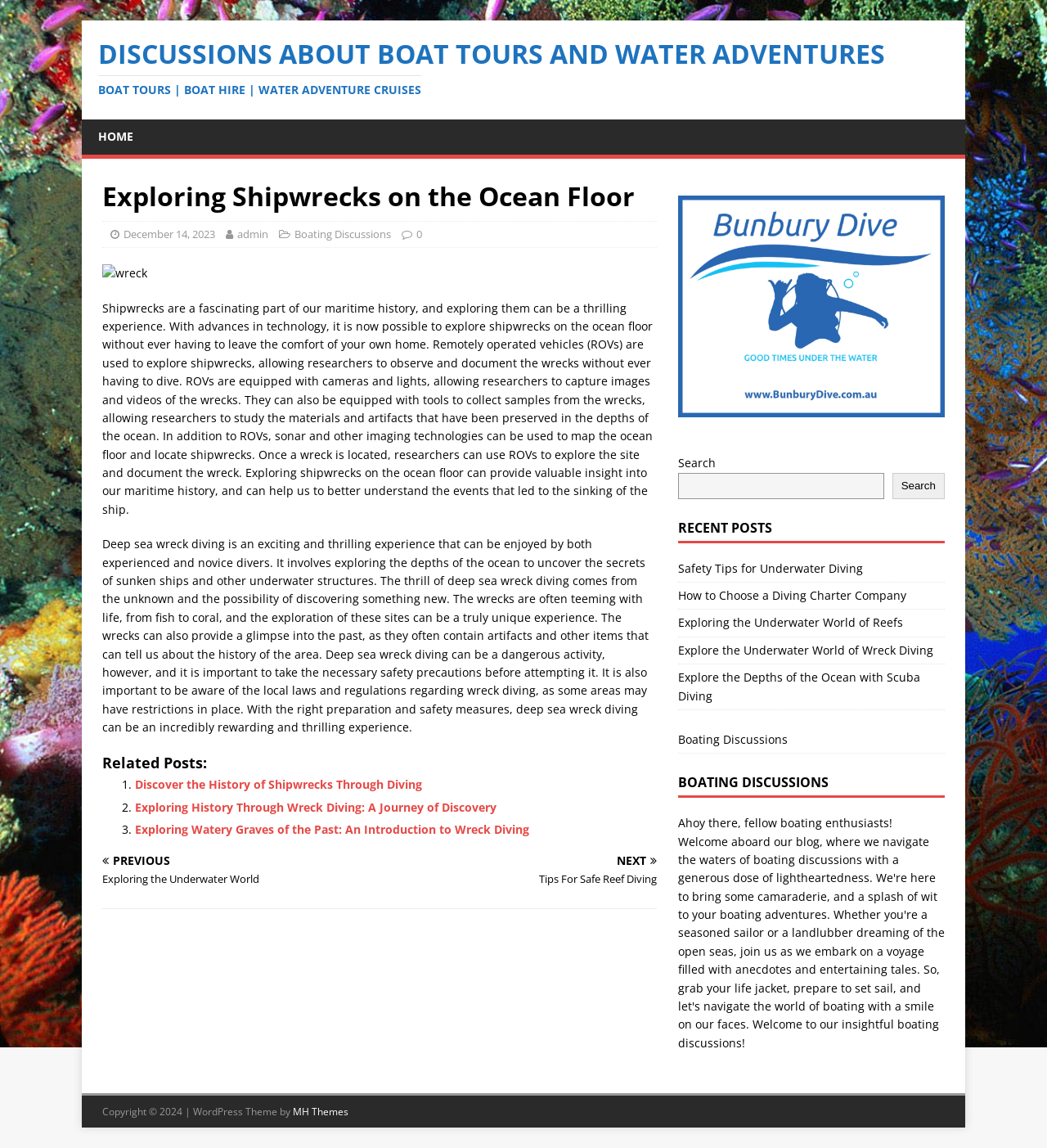What is the name of the WordPress theme used?
Give a comprehensive and detailed explanation for the question.

The webpage uses a WordPress theme called 'MH Themes', which is mentioned in the copyright section at the bottom of the webpage.